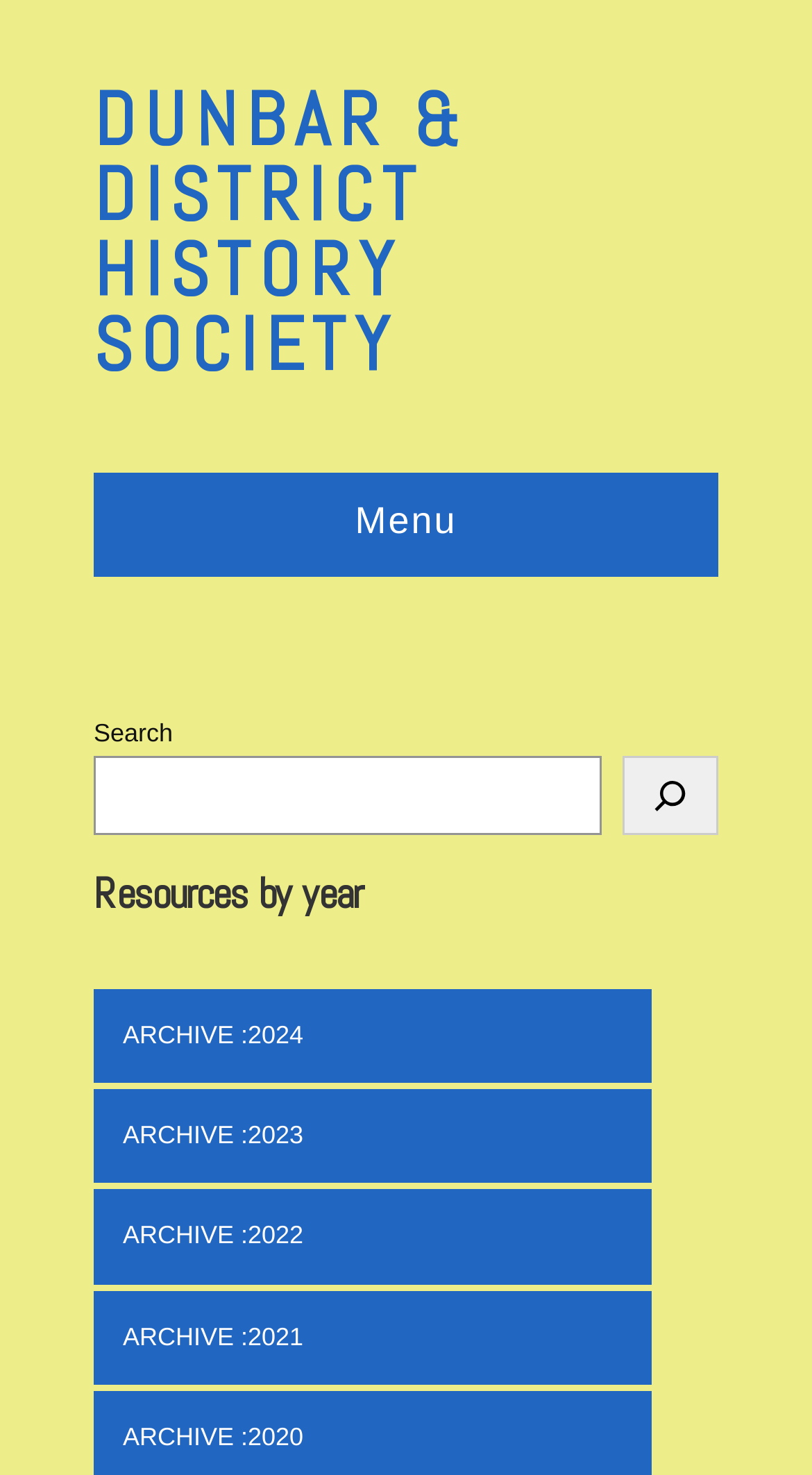Determine the bounding box coordinates of the UI element described by: "2024".

[0.115, 0.671, 0.803, 0.734]